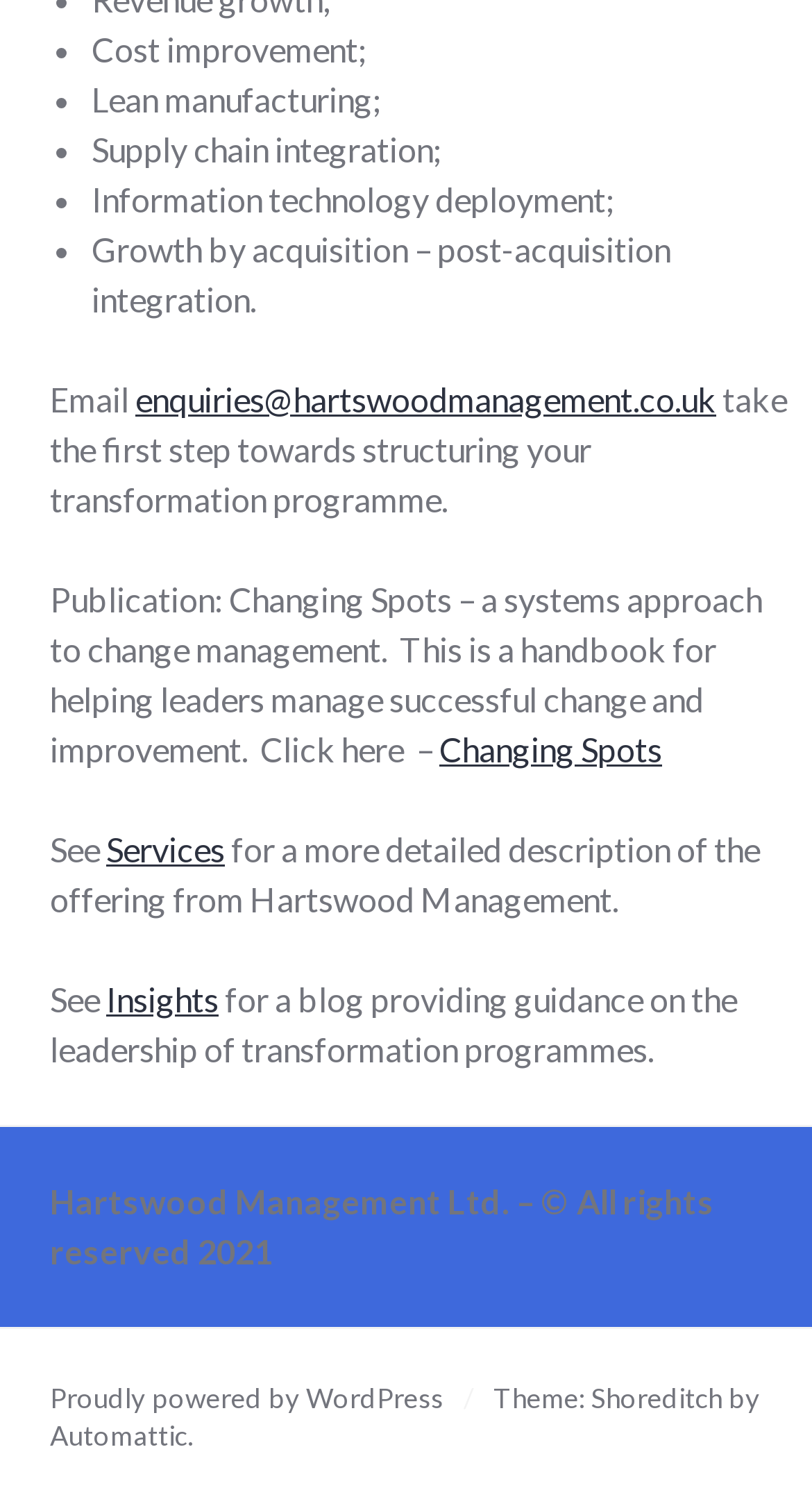Respond to the question below with a single word or phrase:
What is the title of the publication?

Changing Spots